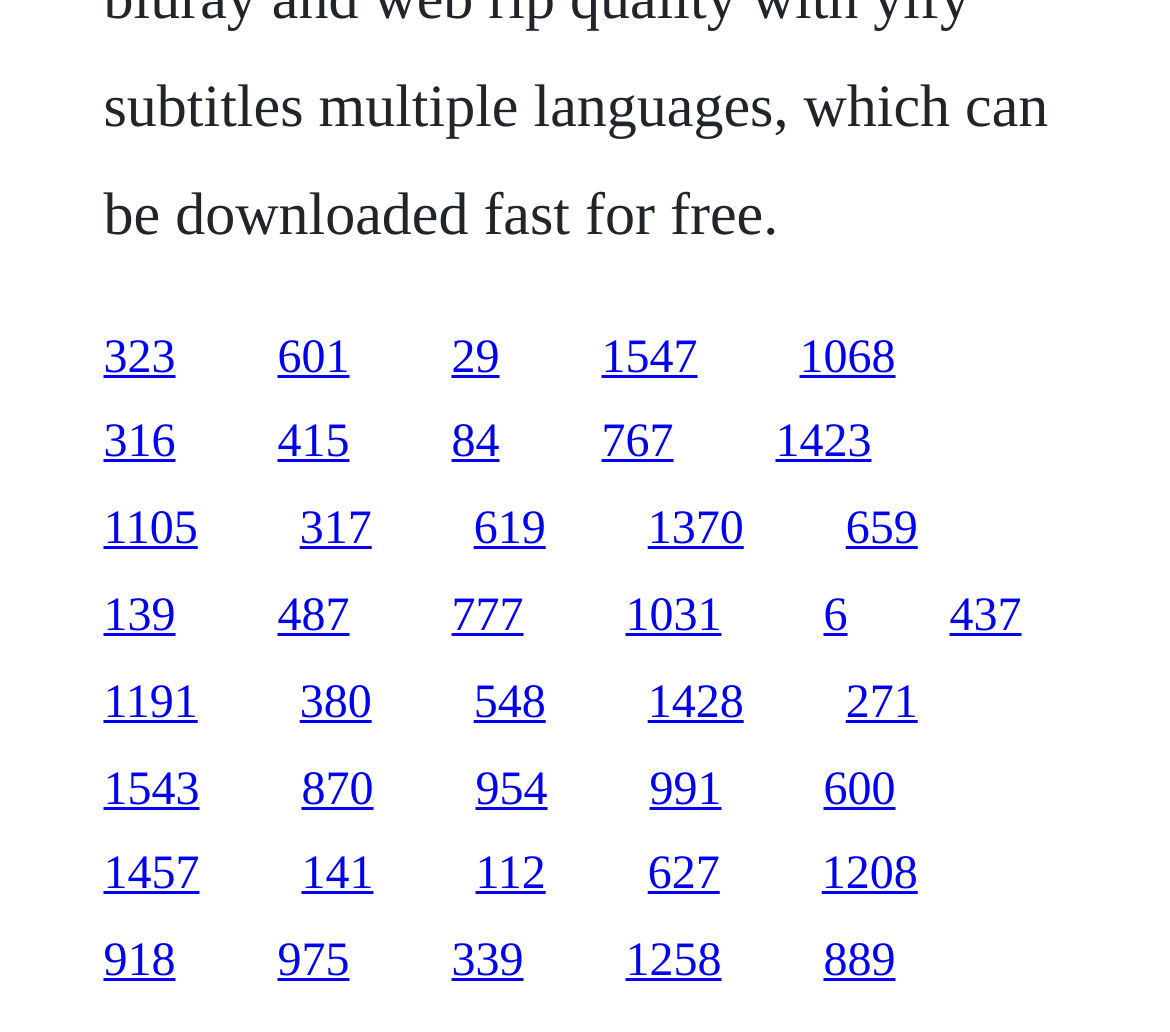Locate the bounding box coordinates of the clickable area to execute the instruction: "follow the fifteenth link". Provide the coordinates as four float numbers between 0 and 1, represented as [left, top, right, bottom].

[0.386, 0.573, 0.447, 0.622]